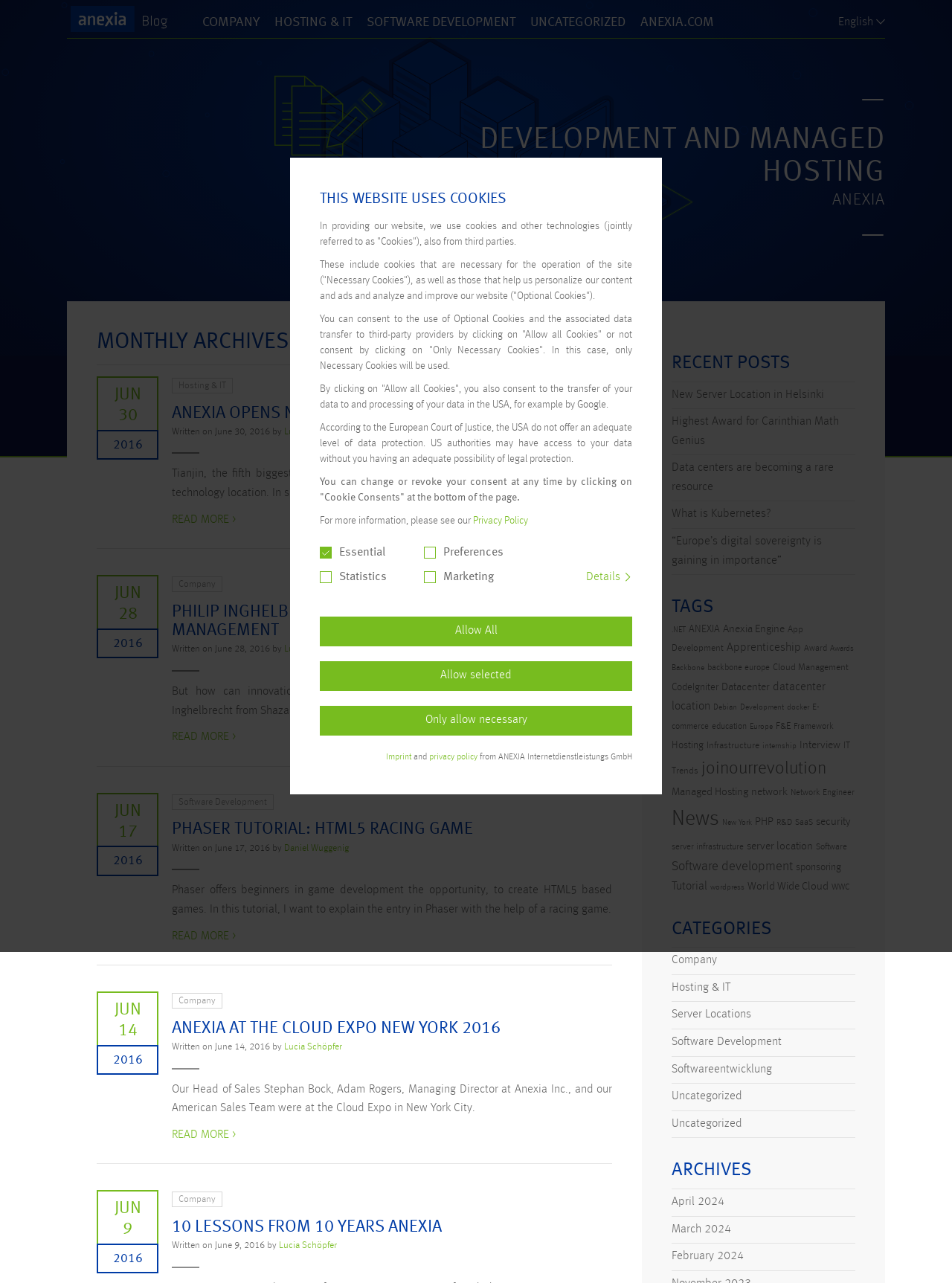Please find the bounding box coordinates (top-left x, top-left y, bottom-right x, bottom-right y) in the screenshot for the UI element described as follows: Read more >

[0.181, 0.725, 0.248, 0.734]